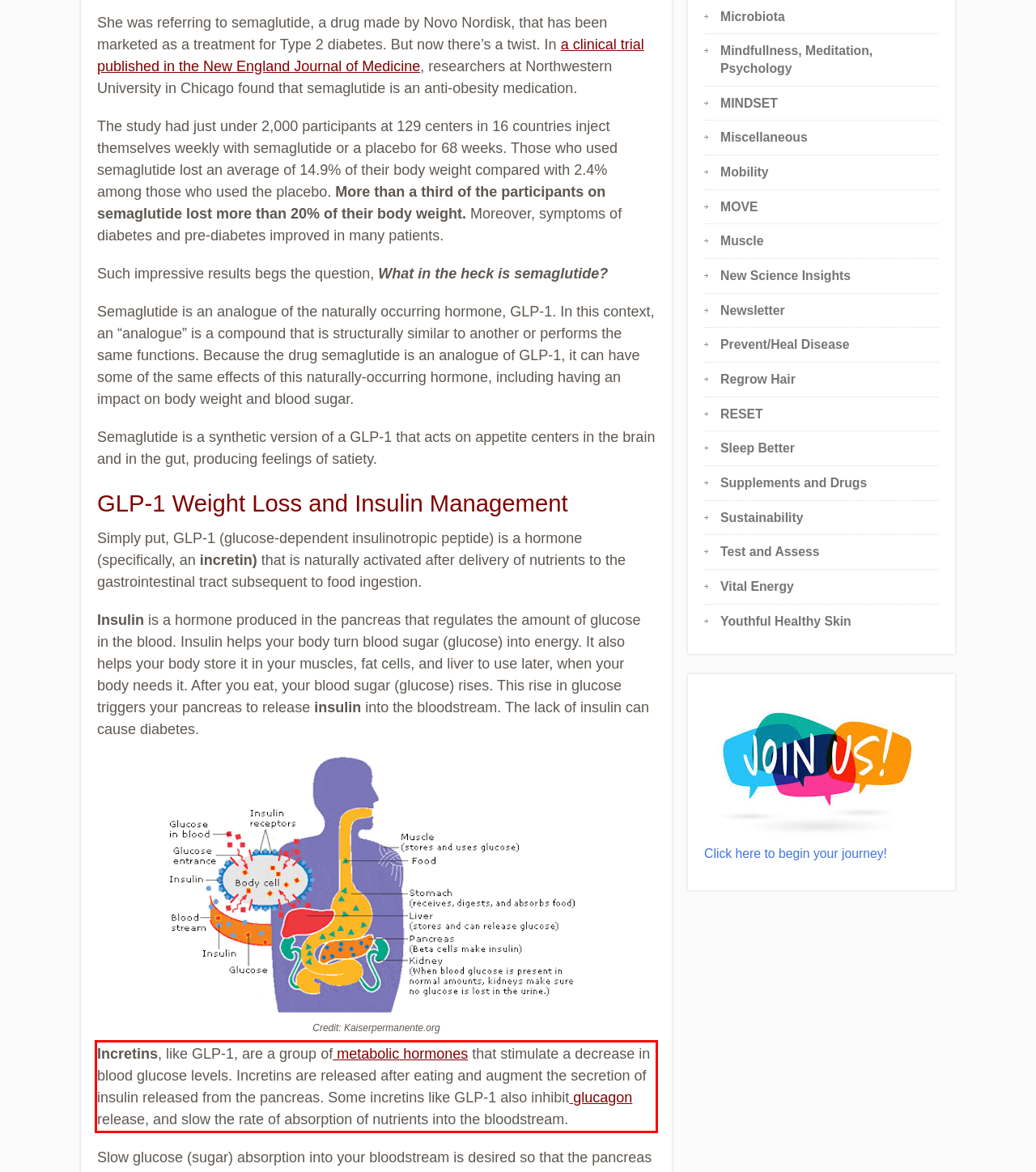Identify the red bounding box in the webpage screenshot and perform OCR to generate the text content enclosed.

Incretins, like GLP-1, are a group of metabolic hormones that stimulate a decrease in blood glucose levels. Incretins are released after eating and augment the secretion of insulin released from the pancreas. Some incretins like GLP-1 also inhibit glucagon release, and slow the rate of absorption of nutrients into the bloodstream.